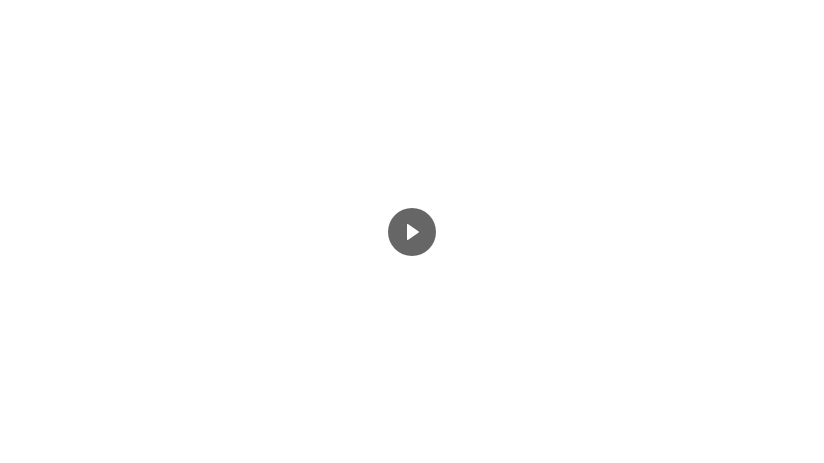What is the purpose of the play button?
Answer the question with a detailed and thorough explanation.

The caption suggests that the play button is an interactive element that invites viewers to click and engage with the associated media content, likely a video, related to the figures mentioned in the surrounding text.